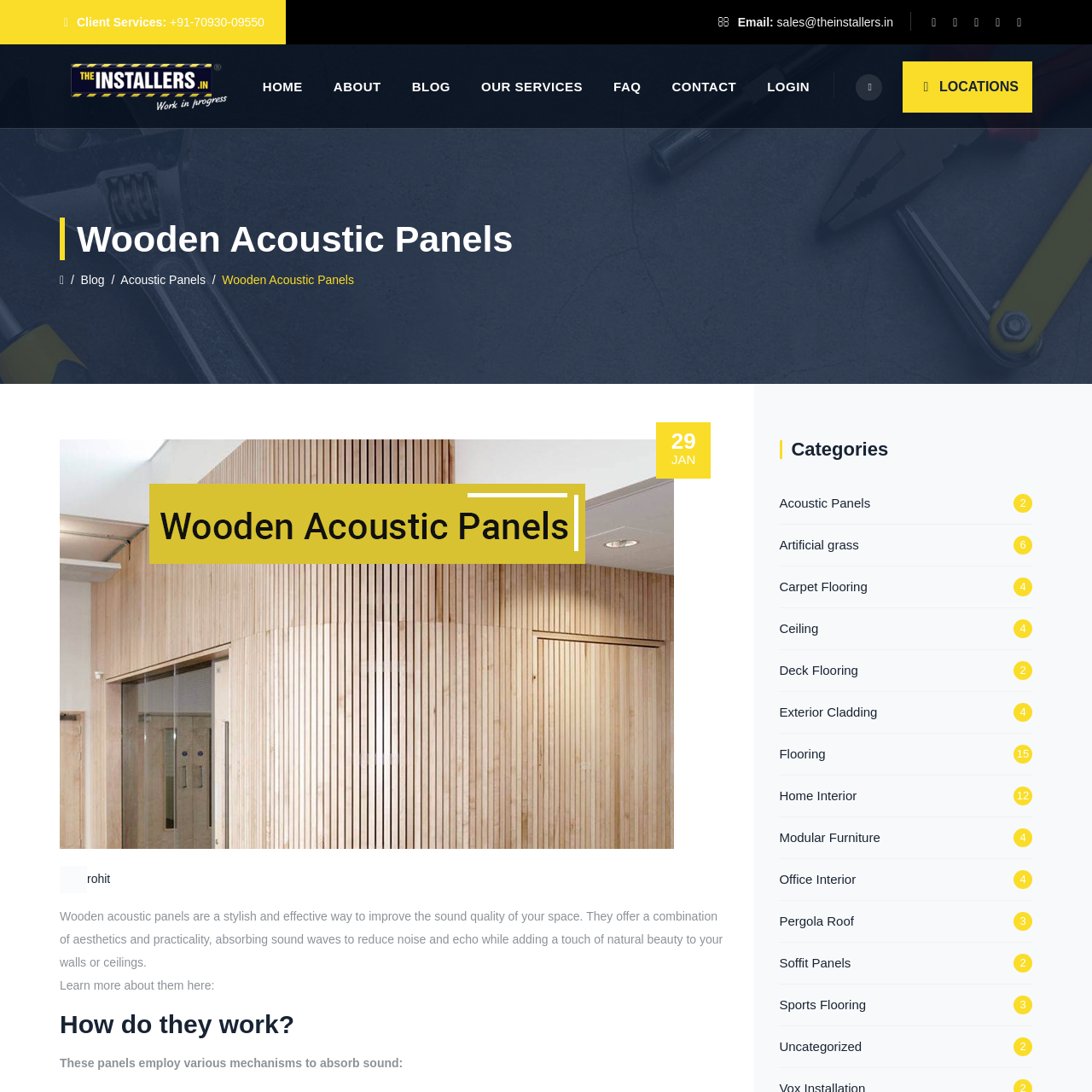Find and indicate the bounding box coordinates of the region you should select to follow the given instruction: "Contact the sales team via email".

[0.711, 0.014, 0.818, 0.027]